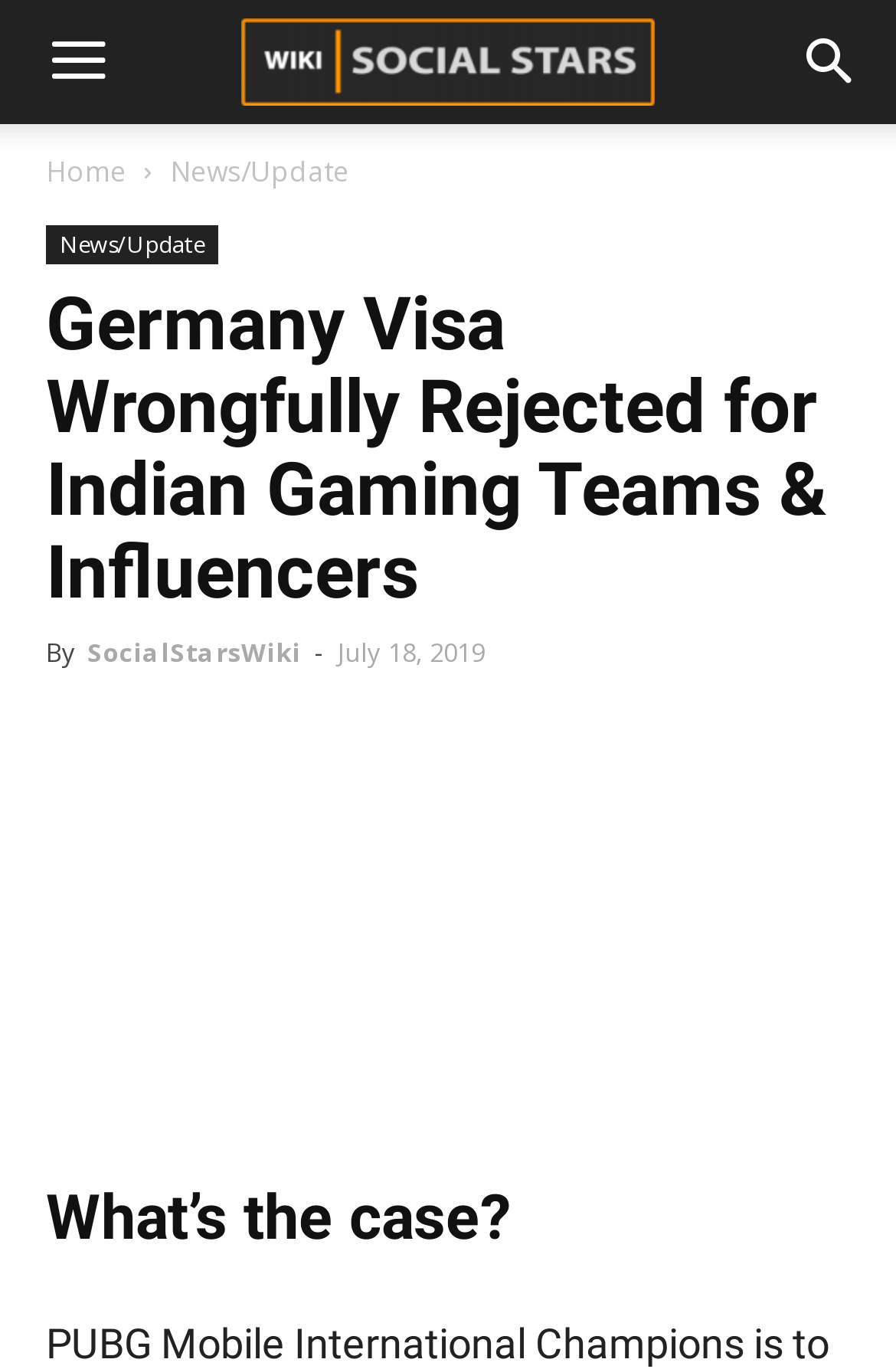Find the bounding box coordinates for the HTML element specified by: "title="pmco 2019 berlin"".

[0.051, 0.519, 0.949, 0.807]